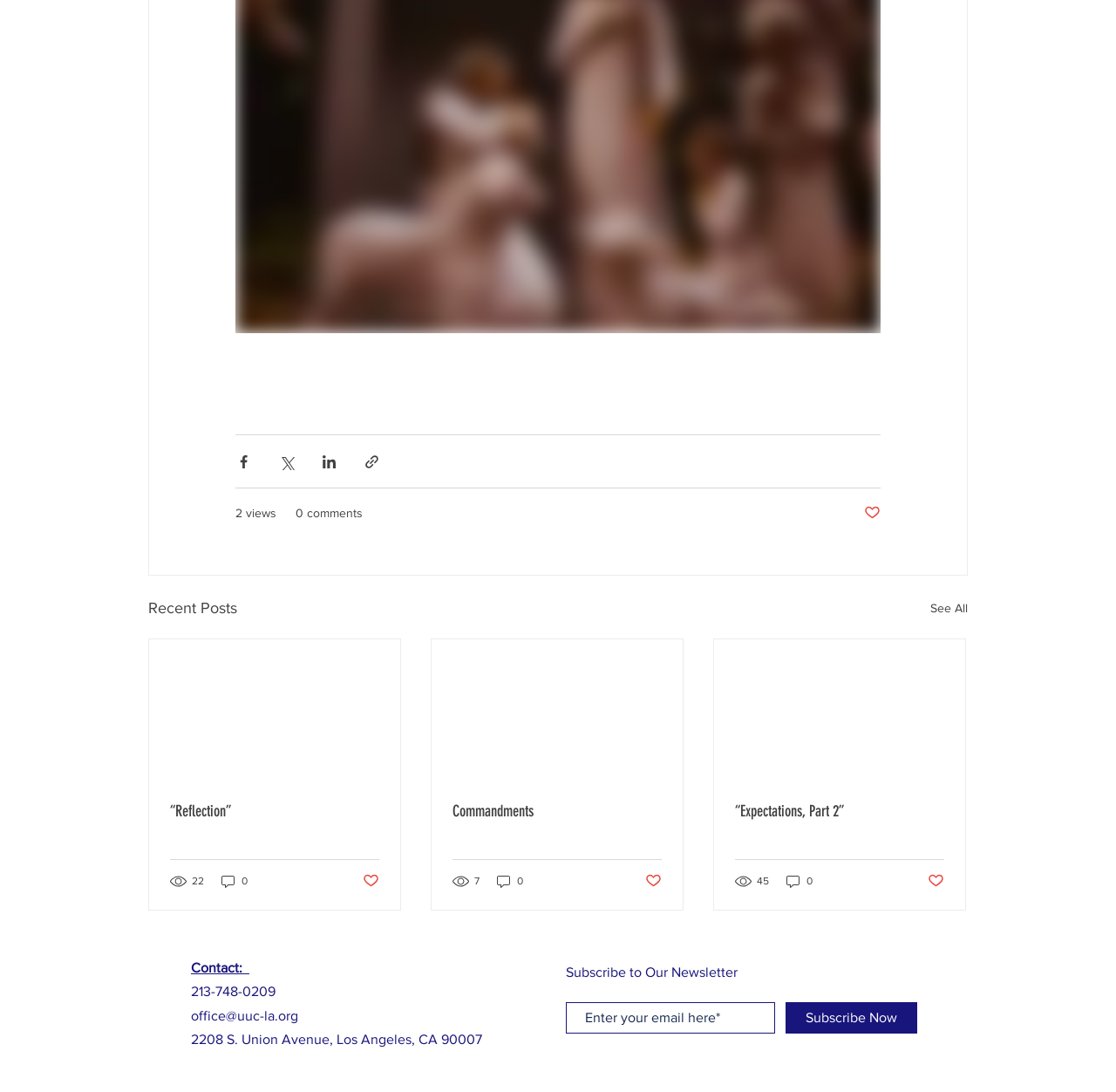Find the bounding box coordinates of the area to click in order to follow the instruction: "Share via Facebook".

[0.211, 0.415, 0.226, 0.43]